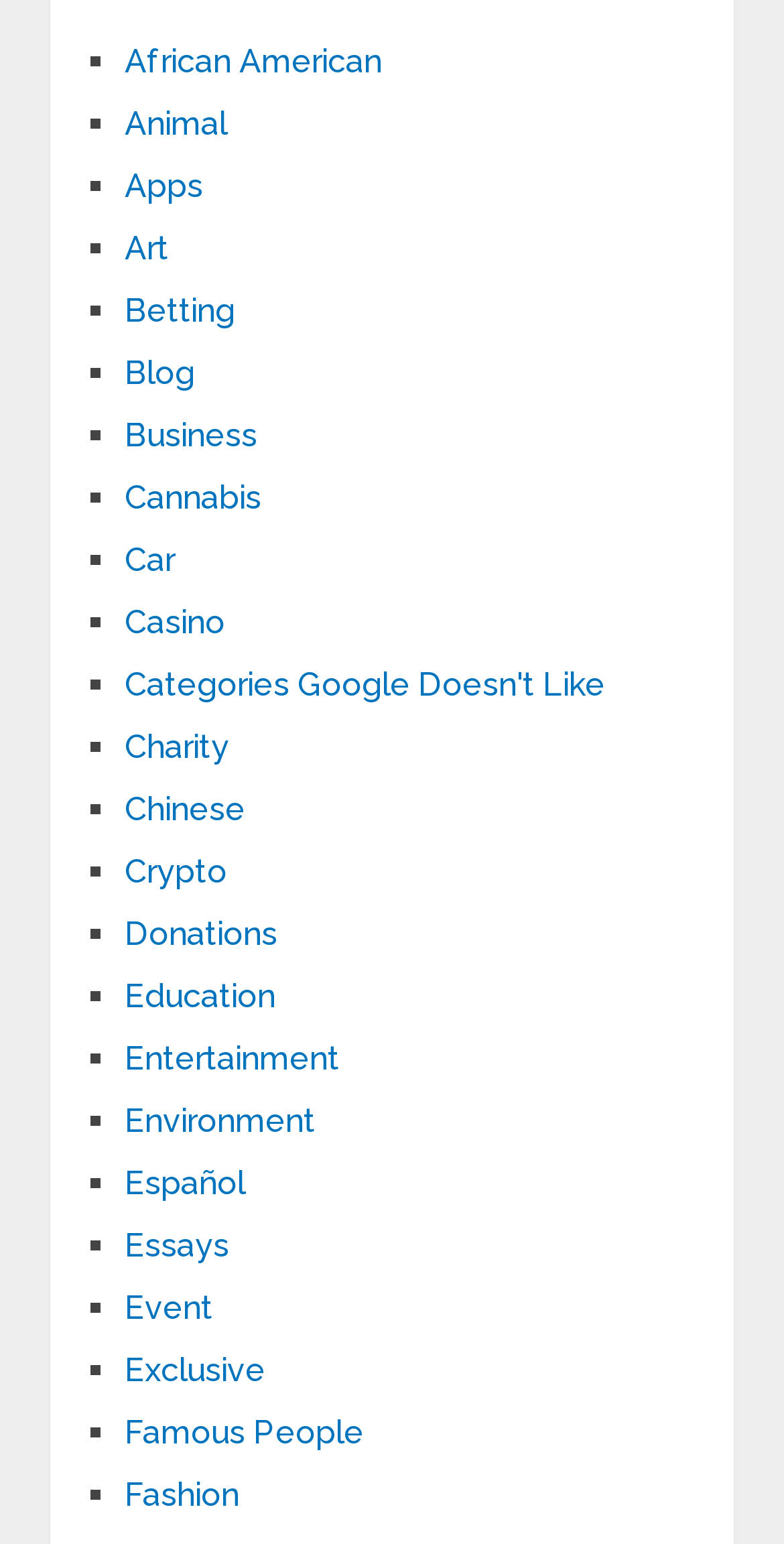What is the longest category name on this webpage?
We need a detailed and exhaustive answer to the question. Please elaborate.

By examining the list, we can see that the longest category name is 'Categories Google Doesn't Like', which is indicated by the link and its corresponding list marker ('■').